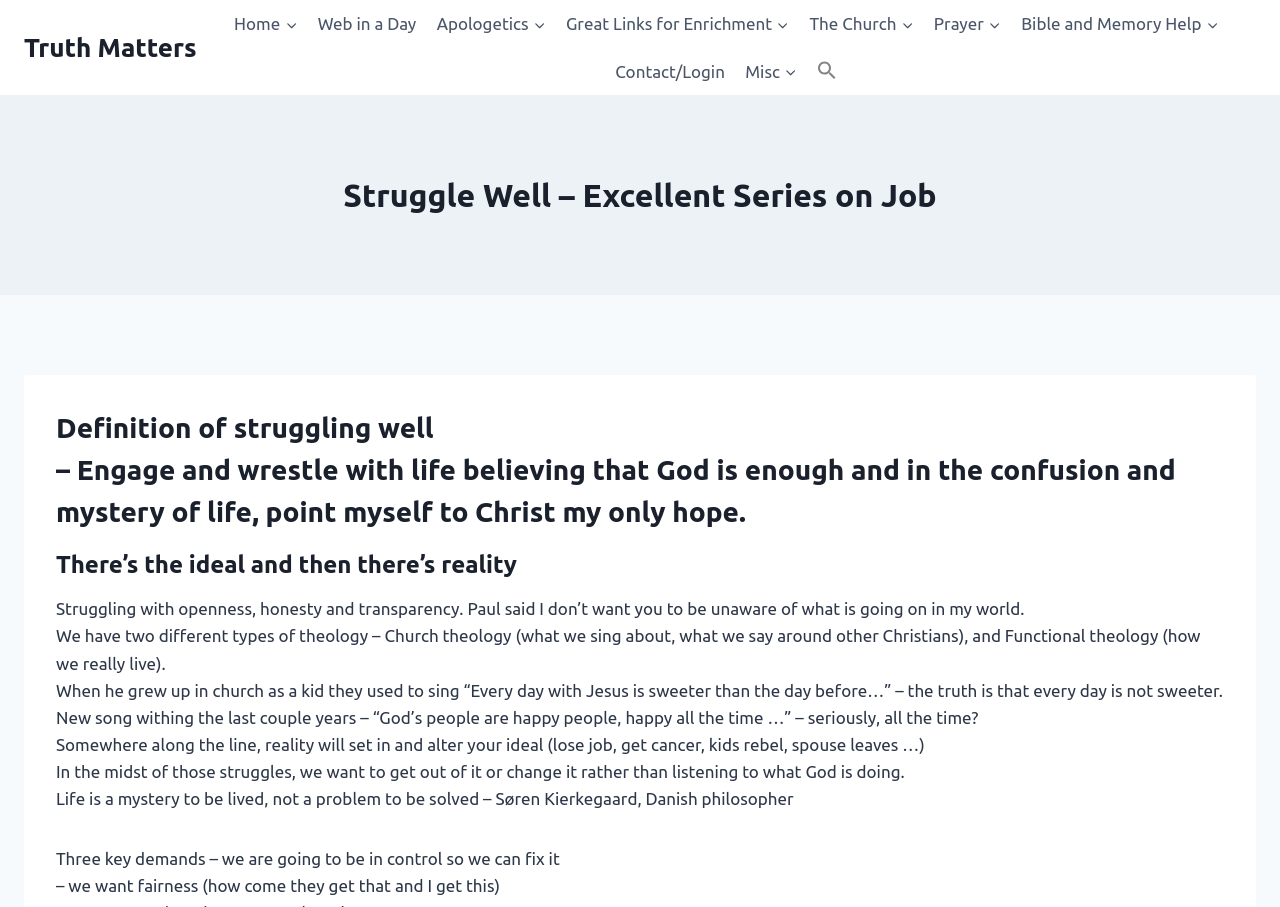Could you identify the text that serves as the heading for this webpage?

Struggle Well – Excellent Series on Job